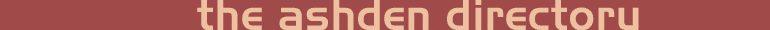What is the color of the text?
Analyze the image and provide a thorough answer to the question.

The caption states that the title 'The Ashden Directory' is displayed in a clean, modern font with a lighter, beige text, which implies that the color of the text is beige.